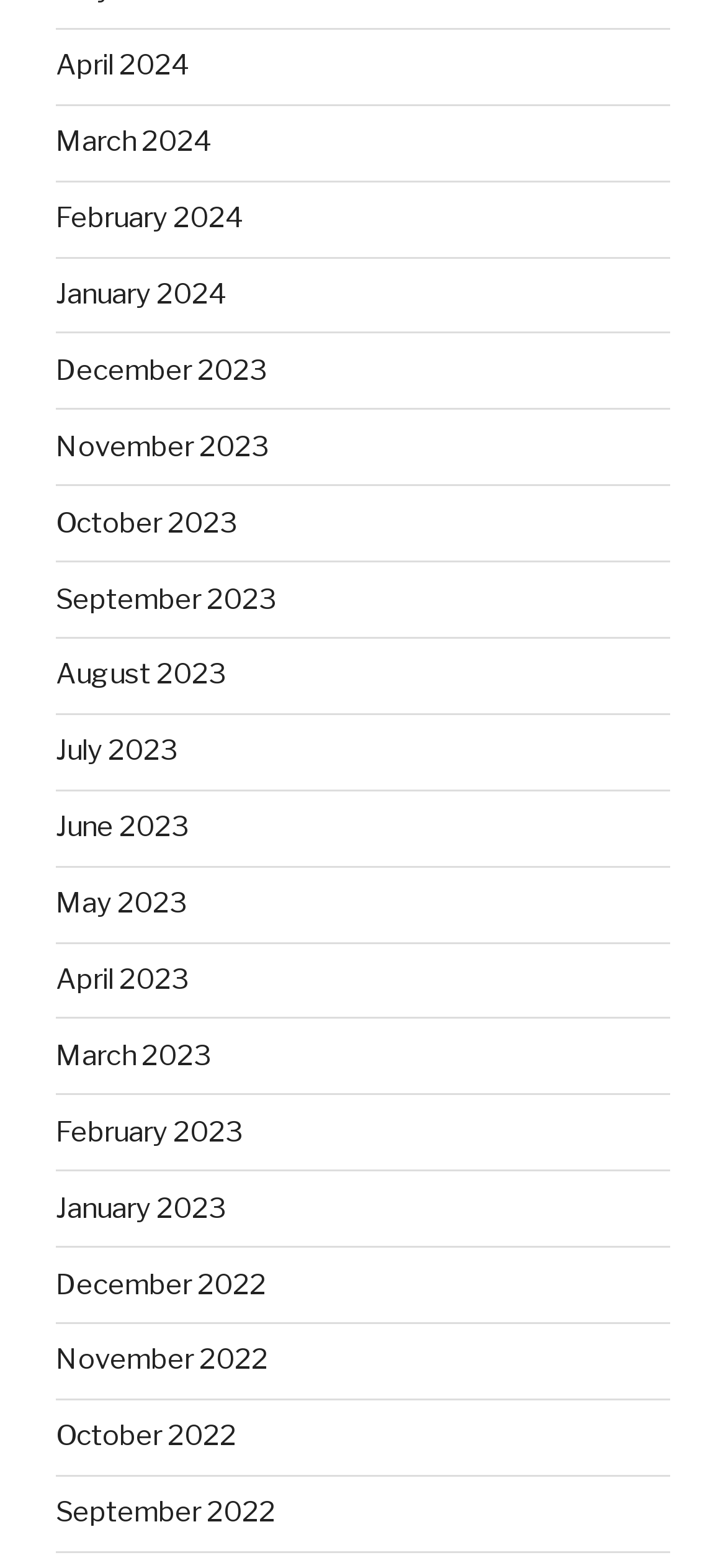Specify the bounding box coordinates of the area that needs to be clicked to achieve the following instruction: "access January 2024".

[0.077, 0.177, 0.313, 0.198]